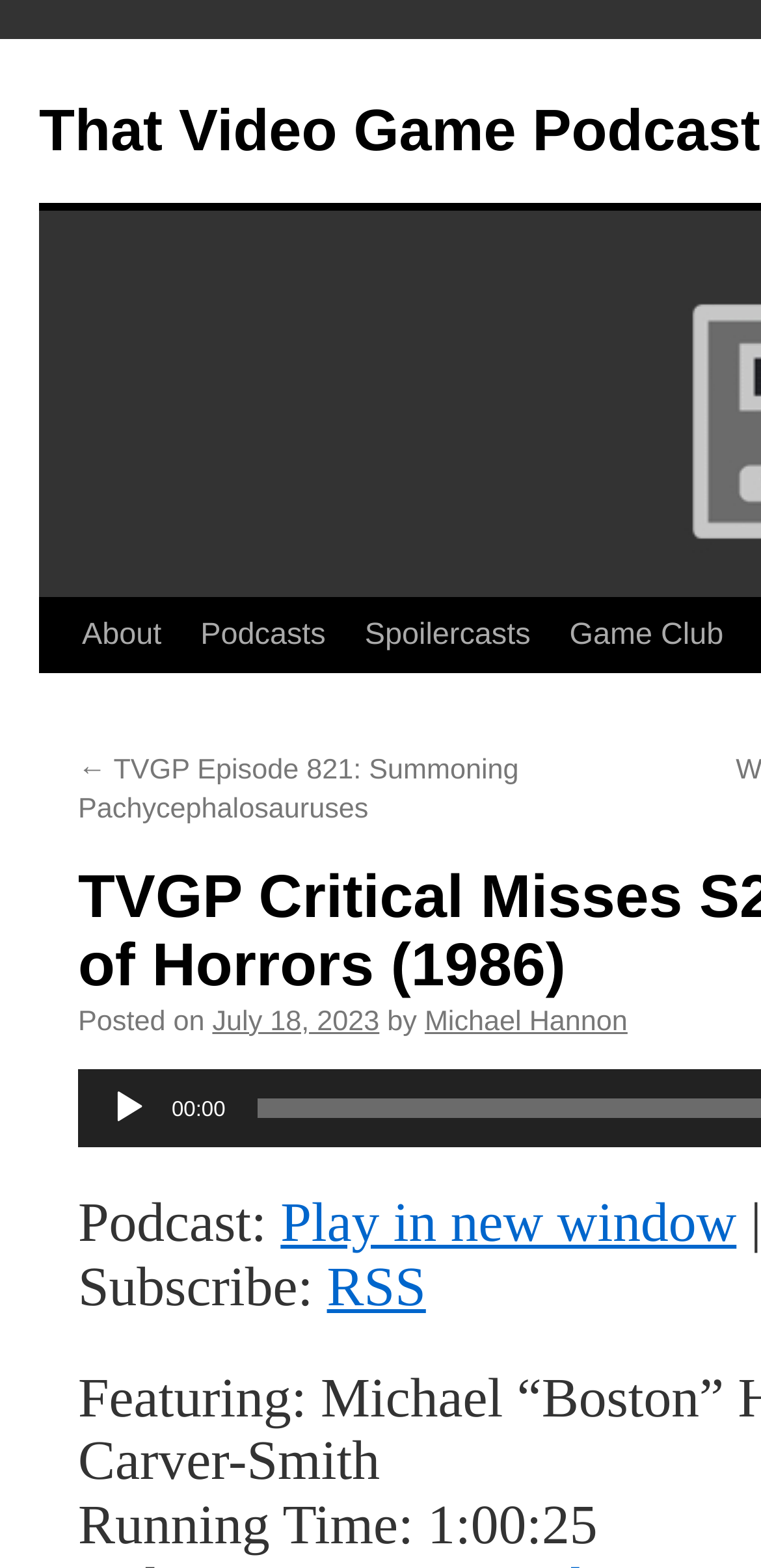Provide the bounding box coordinates of the HTML element this sentence describes: "Skip to content".

[0.049, 0.381, 0.1, 0.523]